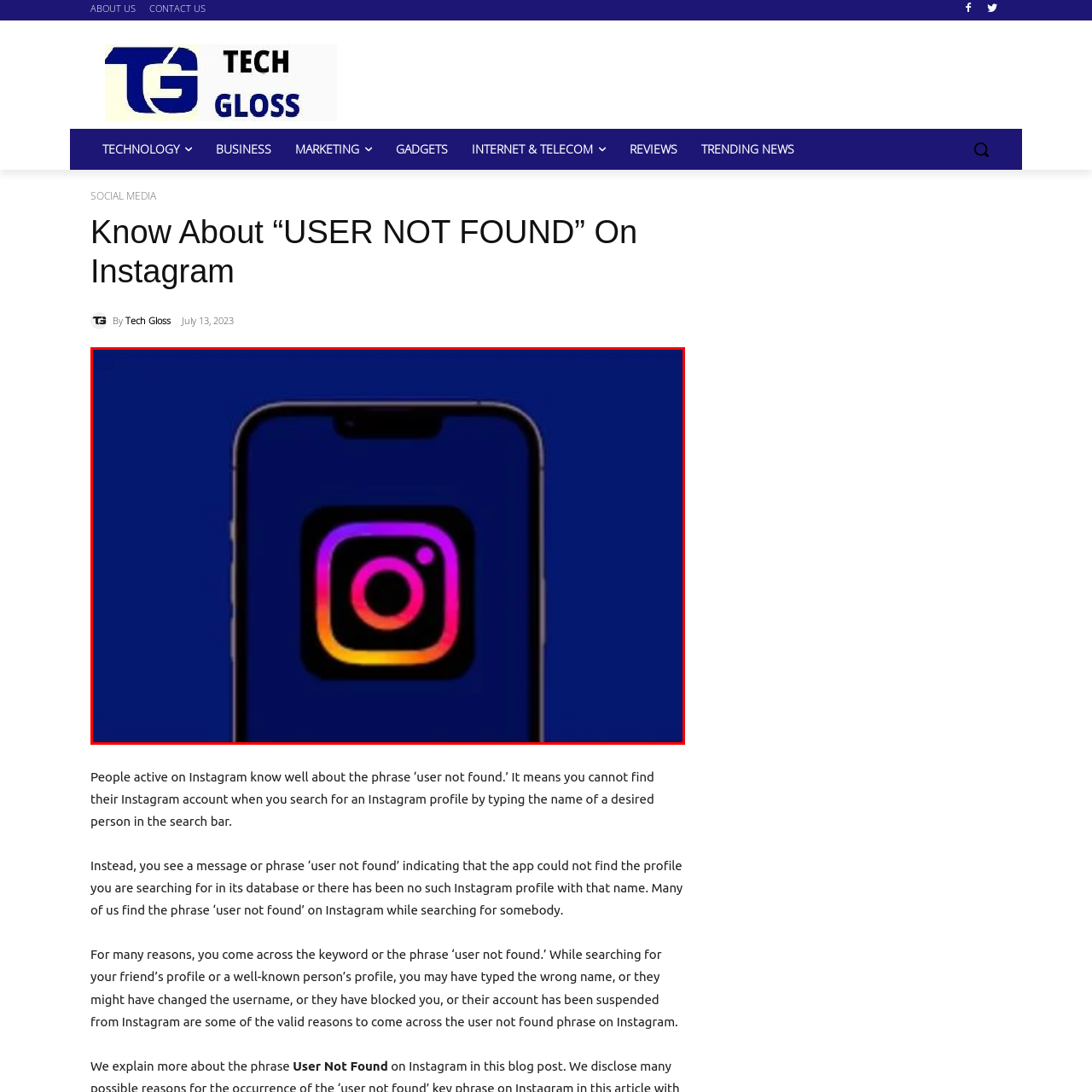Describe all the elements and activities occurring in the red-outlined area of the image extensively.

This image features a smartphone displaying the iconic Instagram logo, set against a vibrant blue background. The logo, characterized by its gradient colors transitioning from warm yellow to deep pink, symbolizes the popular social media platform known for photo and video sharing. This imagery is often associated with discussions on social media dynamics, including concepts like account visibility and user engagement, as highlighted in the surrounding content about the phrase "user not found." Instagram users frequently encounter this message when a profile cannot be located, emphasizing the platform's role in connecting people online.